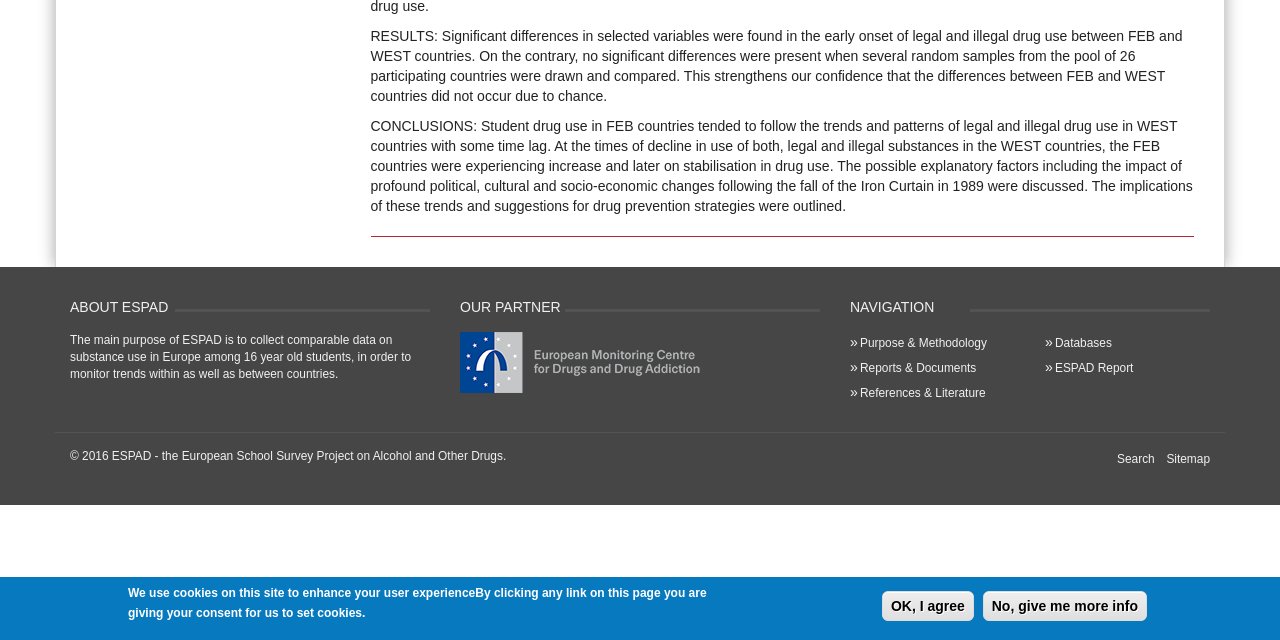Using the description "Sitemap", locate and provide the bounding box of the UI element.

[0.911, 0.706, 0.945, 0.728]